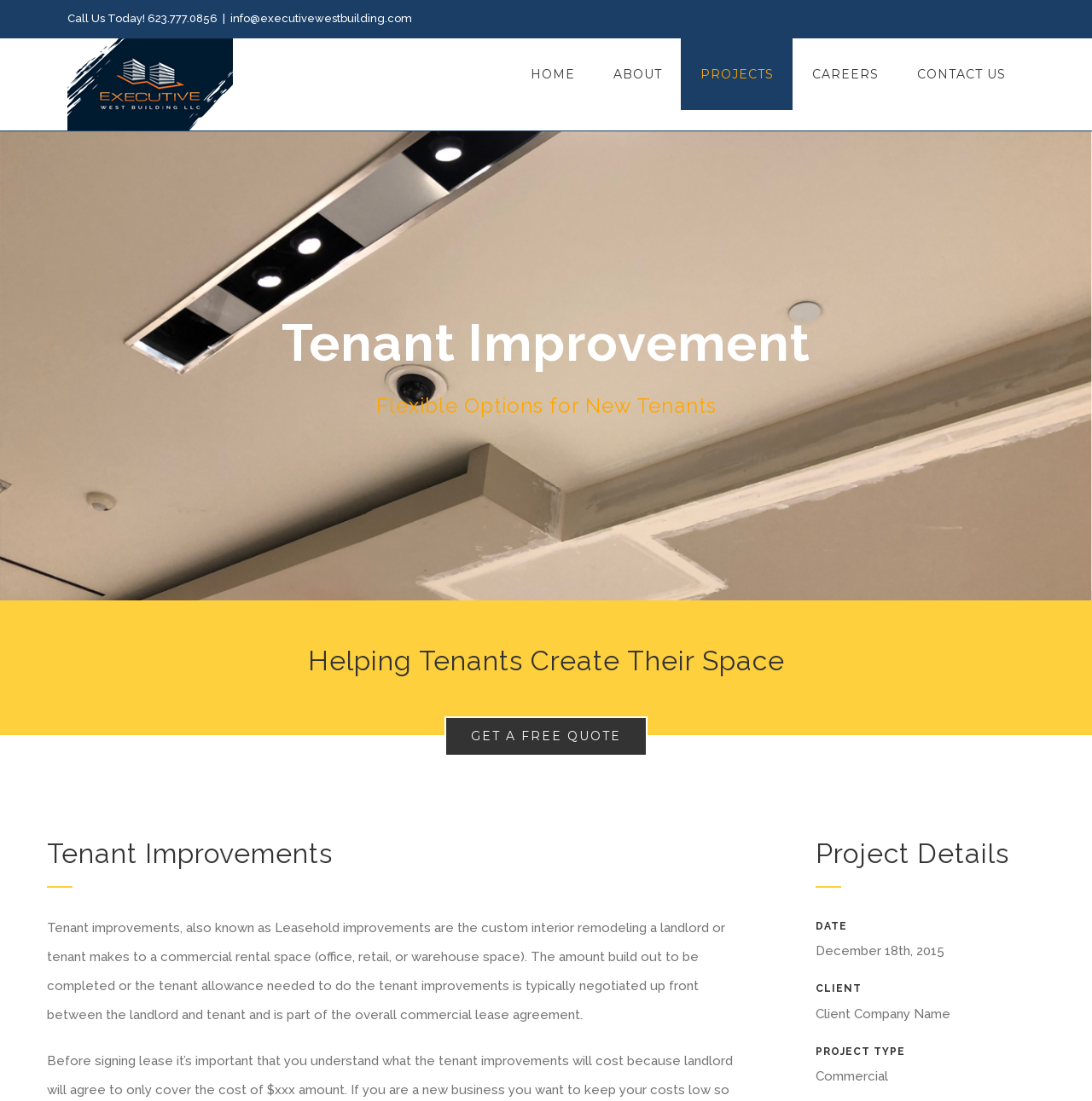Detail the various sections and features present on the webpage.

The webpage is about Executive West Building, a company that specializes in the construction of unique and exclusive properties. At the top left corner, there is a logo of Executive West Building, accompanied by a navigation menu with links to different sections of the website, including HOME, ABOUT, PROJECTS, CAREERS, and CONTACT US.

Below the navigation menu, there is a heading that reads "Tenant Improvement" in a large font, followed by a subheading "Flexible Options for New Tenants". Underneath, there is a section that explains what tenant improvements are, which are custom interior remodeling made to a commercial rental space. This section also includes a call-to-action button "GET A FREE QUOTE".

To the right of this section, there is a project details section that displays information about a specific project, including the date, client, and project type. Below this section, there is a brief description of the company, stating that they are specialists in the construction of unique and exclusive properties and pride themselves on delivering outstanding quality and design.

At the bottom of the page, there is a contact section that displays the company's location, phone number, and email address. There are also links to the company's social media profiles, including Facebook, Twitter, Instagram, and Pinterest. Additionally, there is a copyright notice at the very bottom of the page, stating that the website is powered by Out Of The Park Marketing.